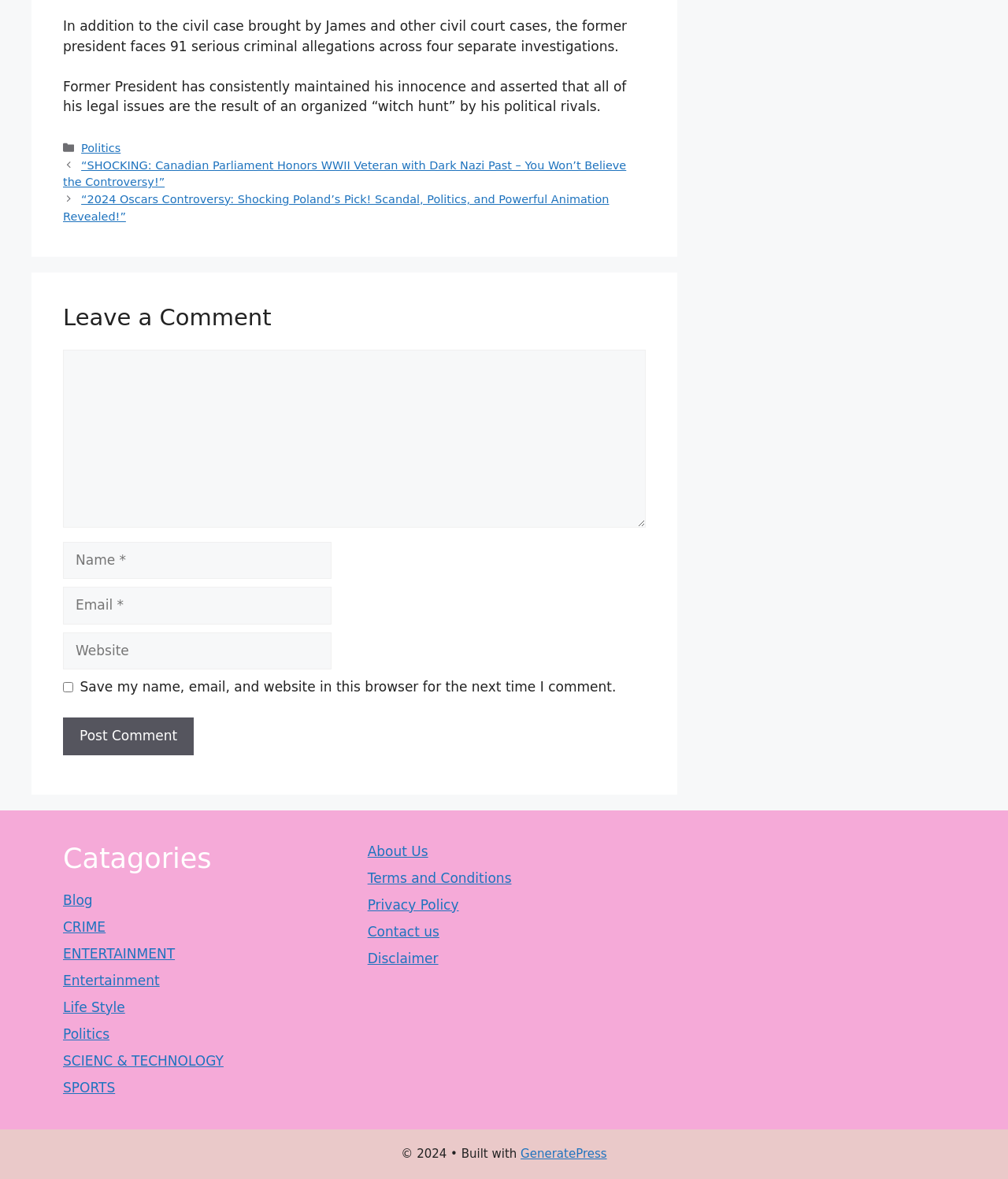Can you find the bounding box coordinates for the UI element given this description: "Terms and Conditions"? Provide the coordinates as four float numbers between 0 and 1: [left, top, right, bottom].

[0.365, 0.738, 0.507, 0.751]